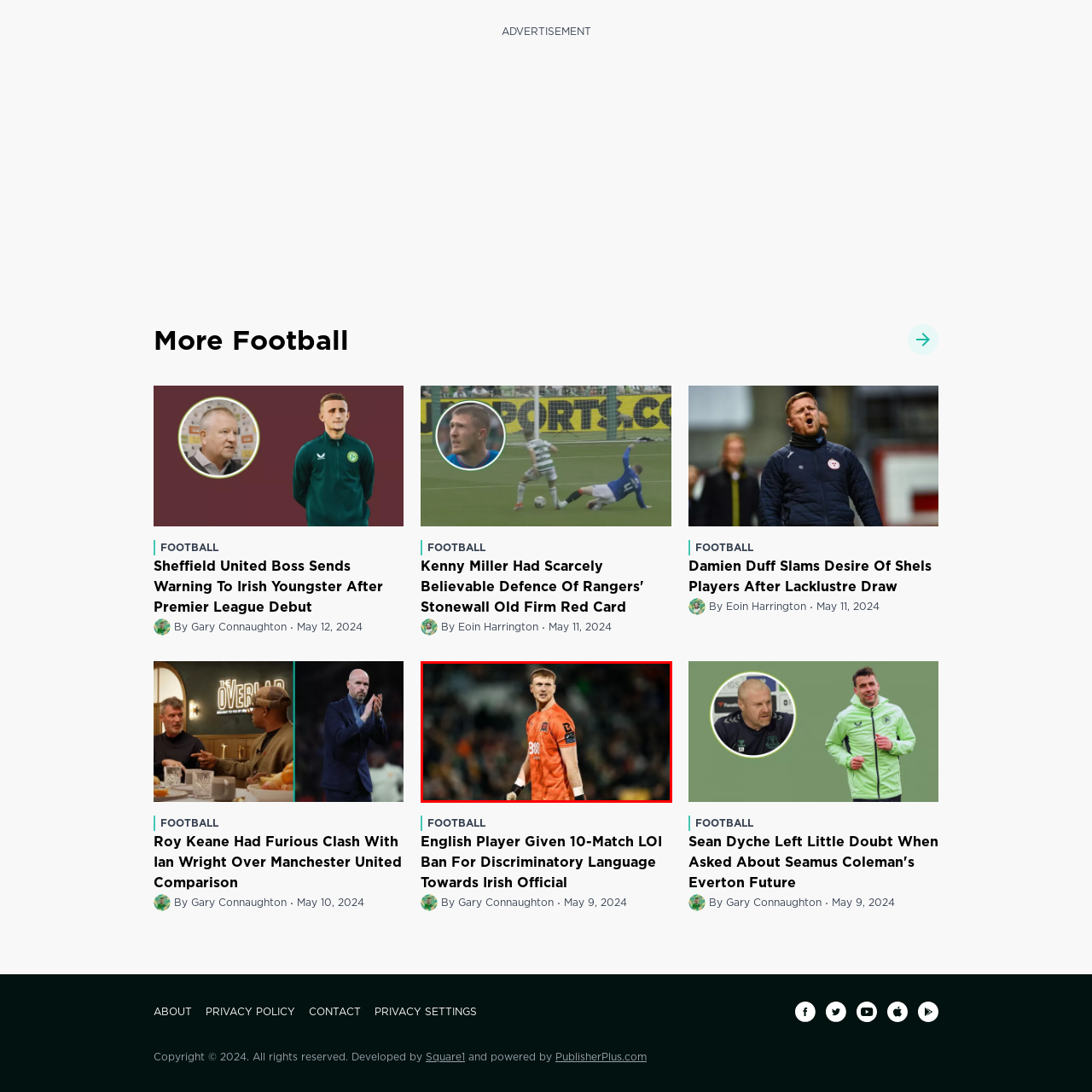Inspect the image outlined in red and answer succinctly: What is the likely context of the match depicted in the image?

League of Ireland or similar event